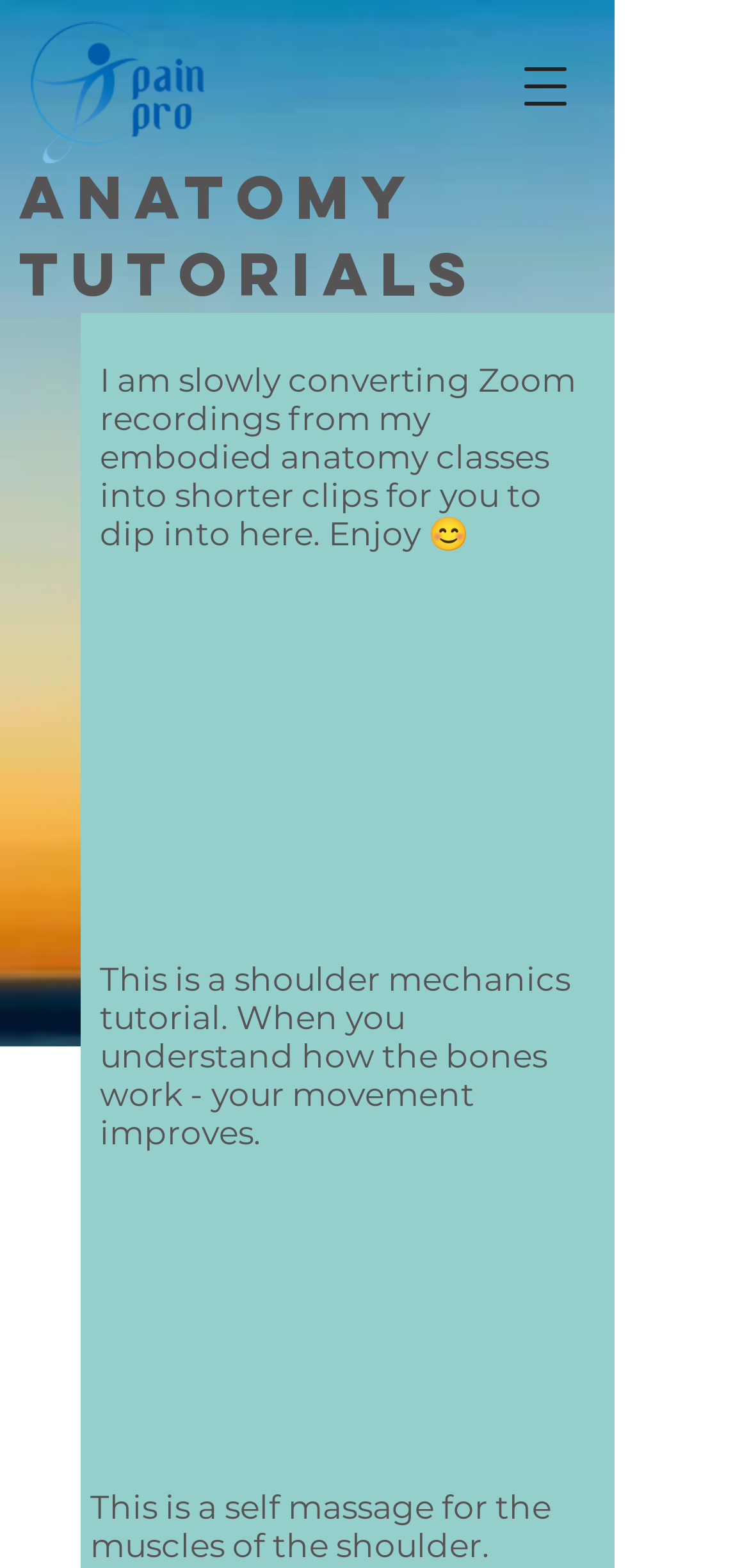Give a detailed account of the webpage's layout and content.

The webpage is focused on providing video content related to anatomy tutorials, specifically on shoulder mechanics and self-massage techniques. At the top left corner, there is a logo image of "pain_pro_logo_blue.png". On the top right corner, there is a button to open a navigation menu, which is labeled as "Open navigation menu". 

Below the navigation button, there is a heading that reads "Anatomy tutorials", which spans across most of the width of the page. 

The main content of the page is divided into two sections. The first section is a brief introduction to a shoulder mechanics tutorial, which explains how understanding the bones' movement can improve one's movement. This text is positioned roughly in the middle of the page.

The second section is a brief description of a self-massage technique for the shoulder muscles. This text is positioned at the bottom of the page.

Additionally, there is a message from the author, stating that they are converting Zoom recordings from their embodied anatomy classes into shorter clips, and inviting users to enjoy the content. This message is positioned above the introduction to the shoulder mechanics tutorial.